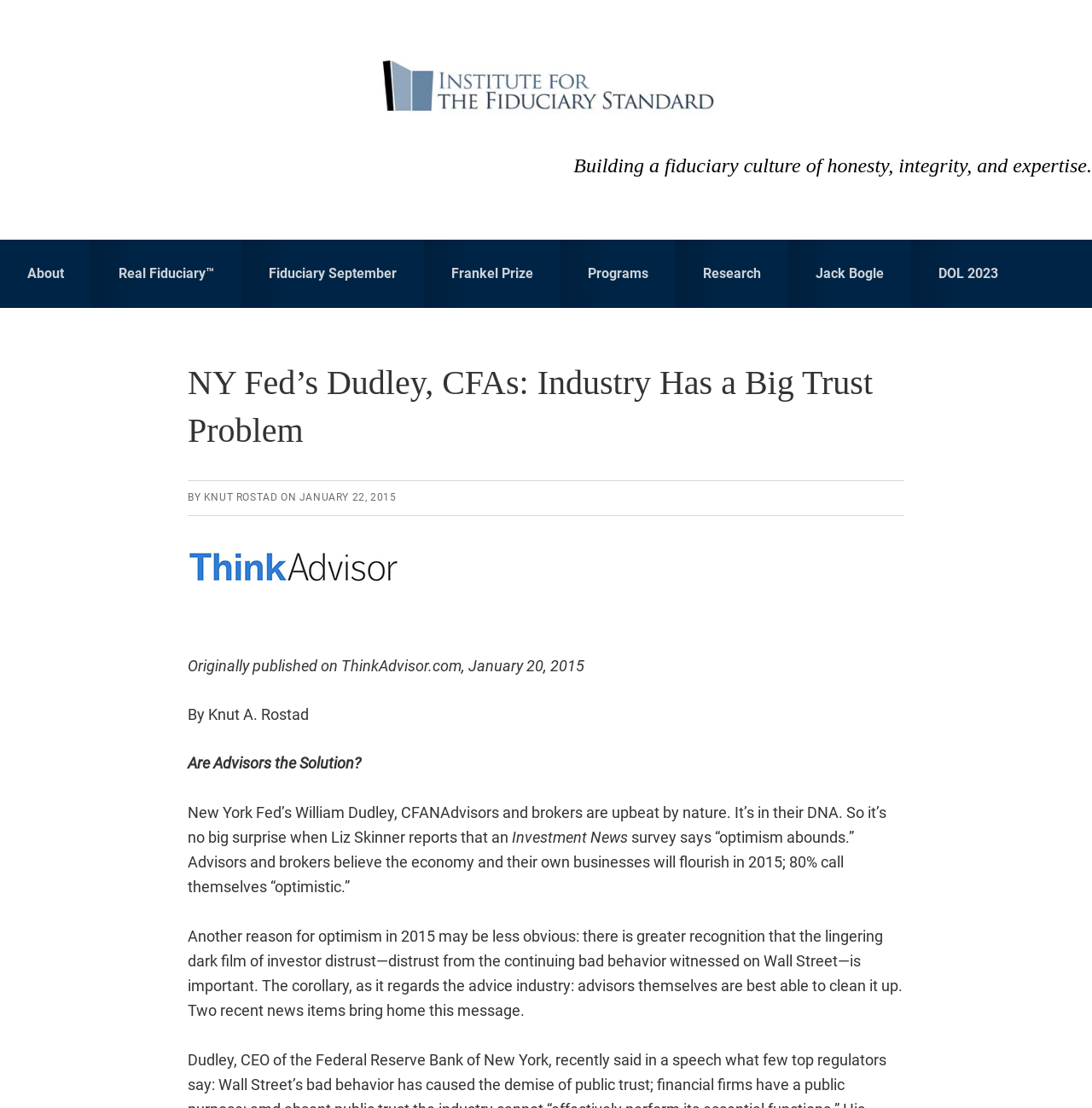Give a comprehensive overview of the webpage, including key elements.

The webpage appears to be an article from The Institute for the Fiduciary Standard, with a title "NY Fed’s Dudley, CFAs: Industry Has a Big Trust Problem". At the top of the page, there are two links to skip to primary navigation and main content. Below that, there is a link to the institute's name, followed by a heading that describes the organization's mission.

The main navigation menu is located below the heading, with links to various sections such as "About", "Real Fiduciary", "Fiduciary September", and others. 

The main content of the article is divided into sections. The first section has a heading with the article title, followed by the author's name, "KNUT ROSTAD", and the publication date, "JANUARY 22, 2015". There is also a small image on the right side of this section.

The article's content is presented in a series of paragraphs, with the first paragraph discussing the optimistic nature of advisors and brokers. The text mentions a survey by Investment News that reports 80% of advisors and brokers are optimistic about the economy and their businesses in 2015. 

The second paragraph discusses the importance of recognizing and addressing investor distrust in the advice industry, and how advisors themselves are best equipped to clean it up. The article appears to be discussing the need for the industry to rebuild trust with investors.